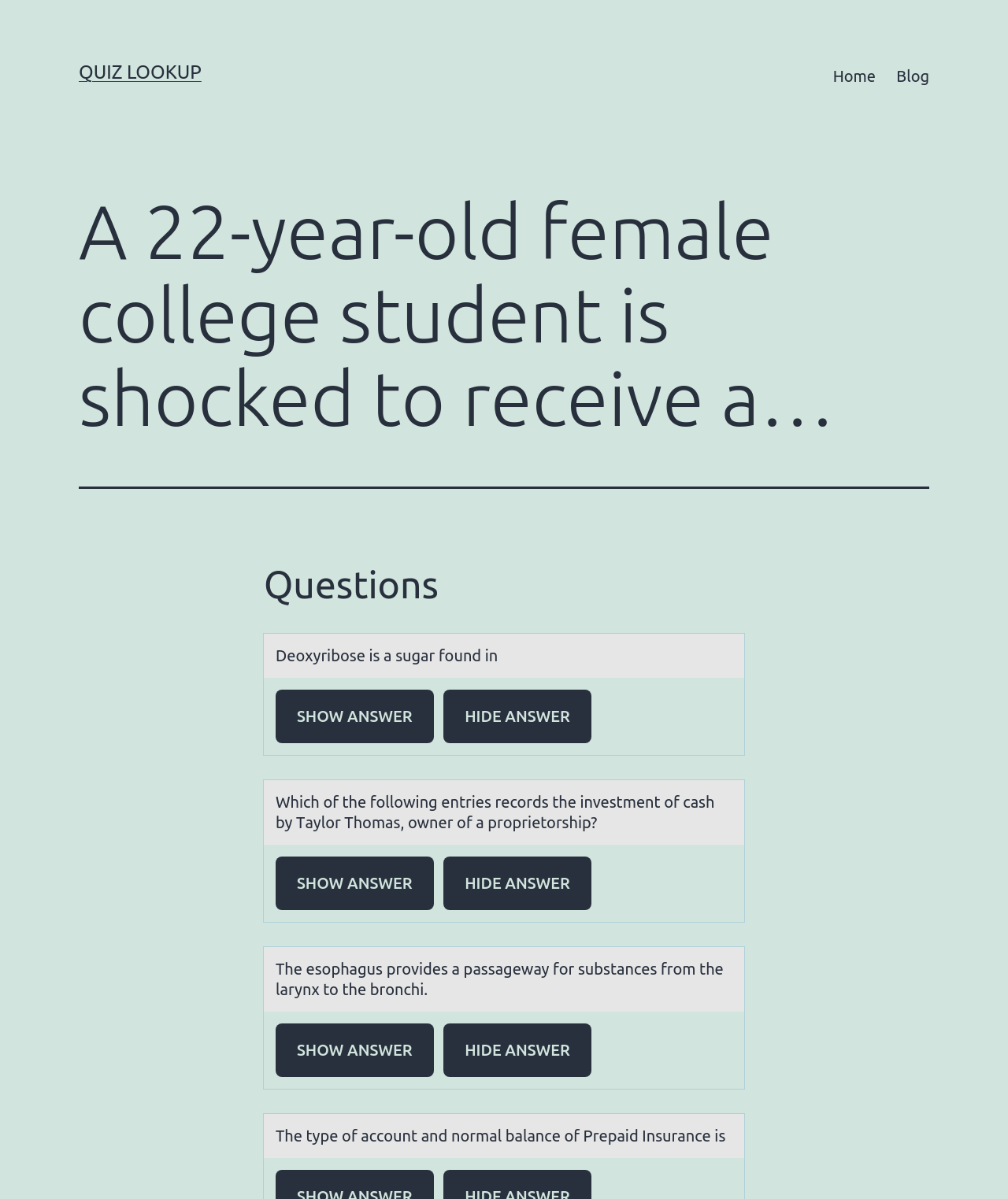How many questions are displayed on the webpage?
Refer to the image and provide a one-word or short phrase answer.

4